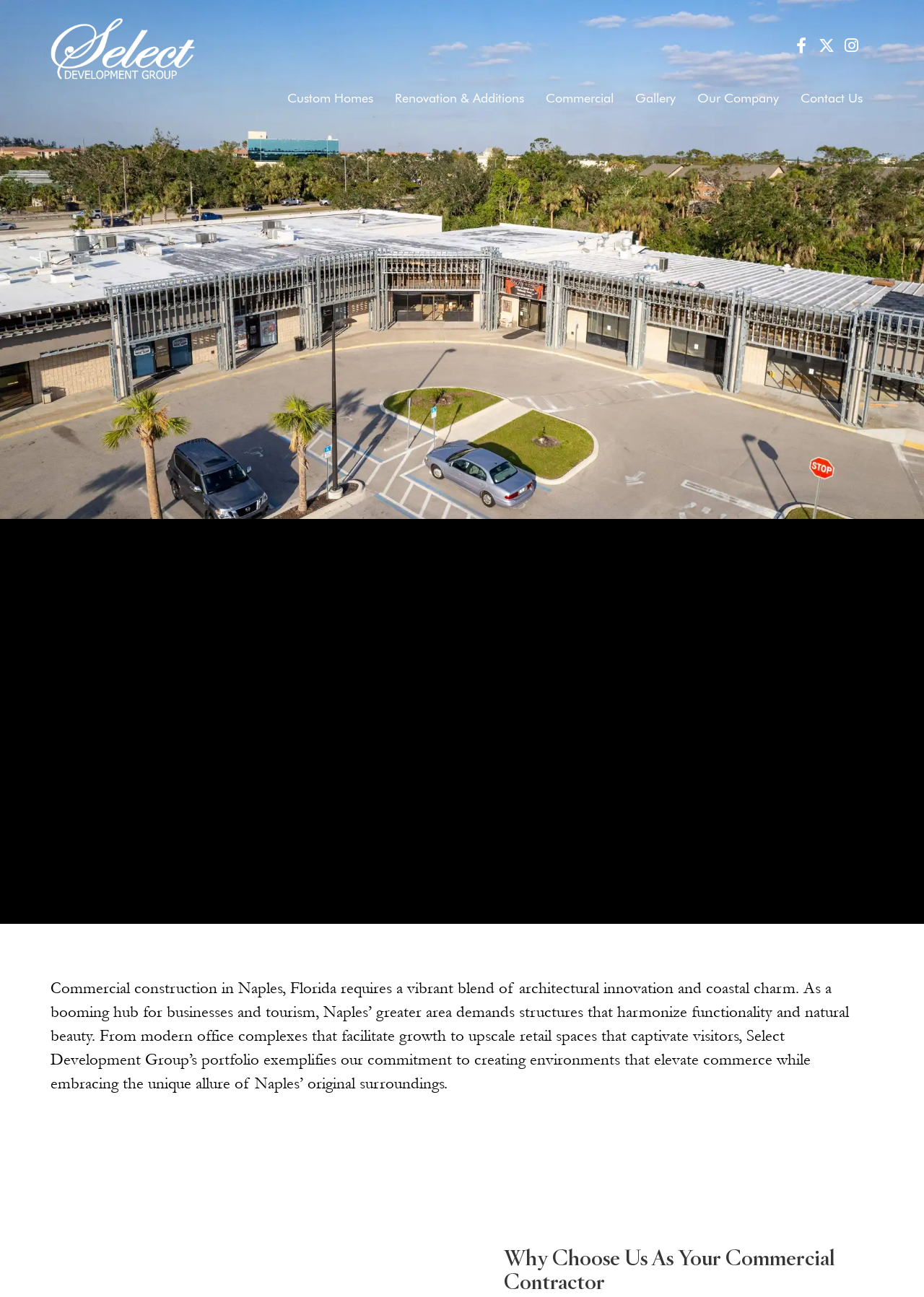Extract the bounding box coordinates for the described element: "alt="Select Development Group"". The coordinates should be represented as four float numbers between 0 and 1: [left, top, right, bottom].

[0.055, 0.03, 0.211, 0.042]